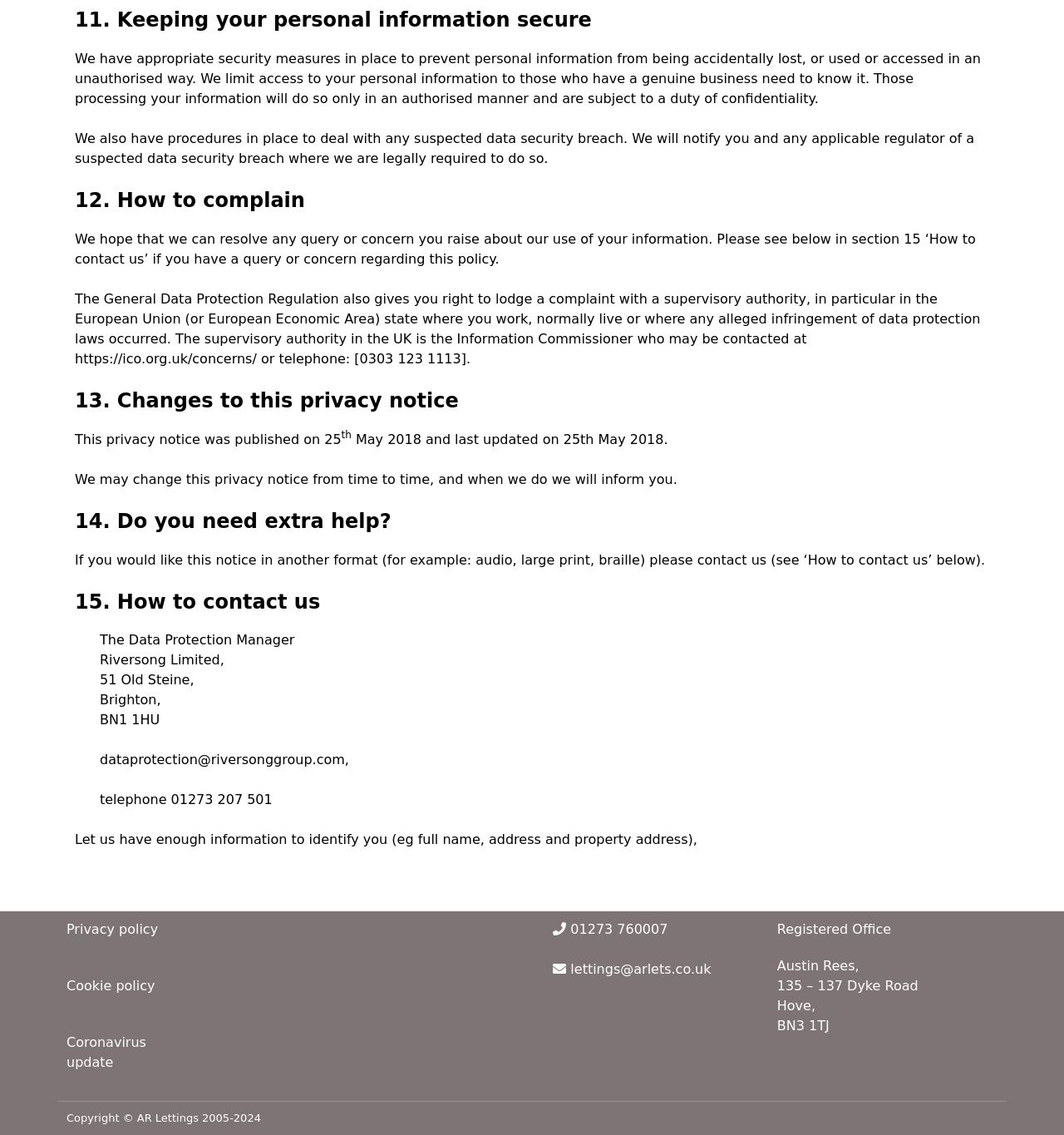Use a single word or phrase to answer this question: 
What is the address of Riversong Limited mentioned in section 15?

51 Old Steine, Brighton, BN1 1HU